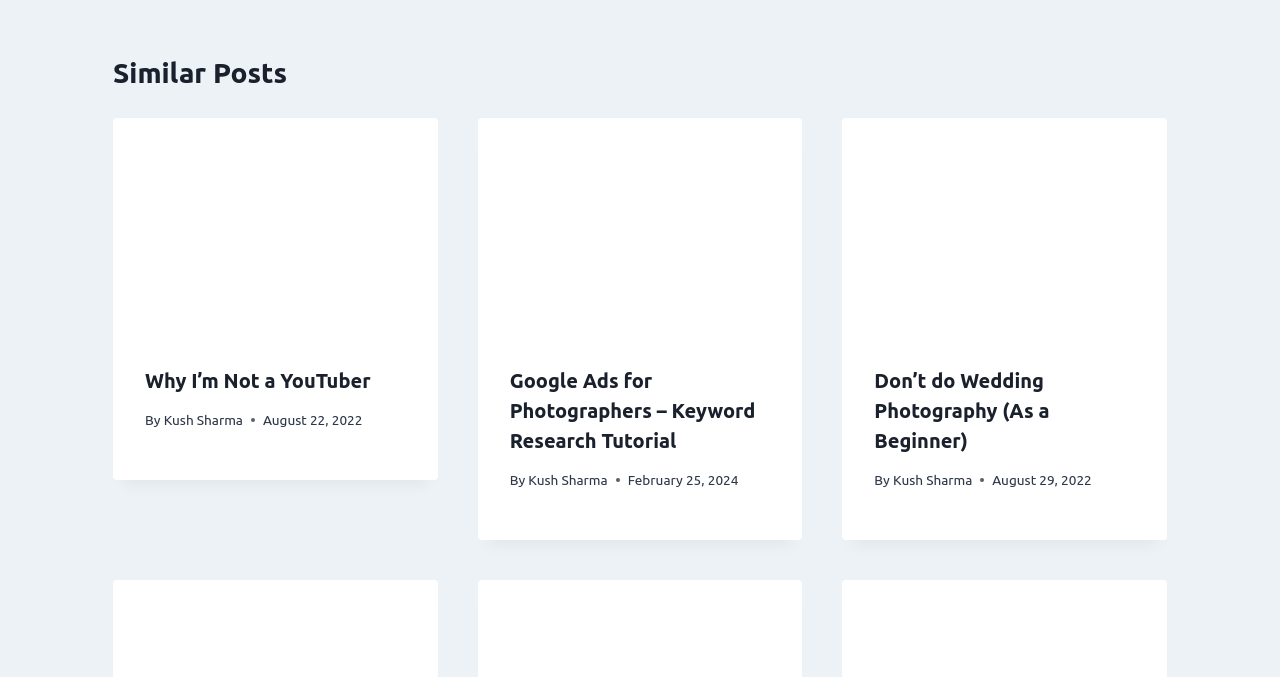What is the common author of all three articles?
Using the picture, provide a one-word or short phrase answer.

Kush Sharma